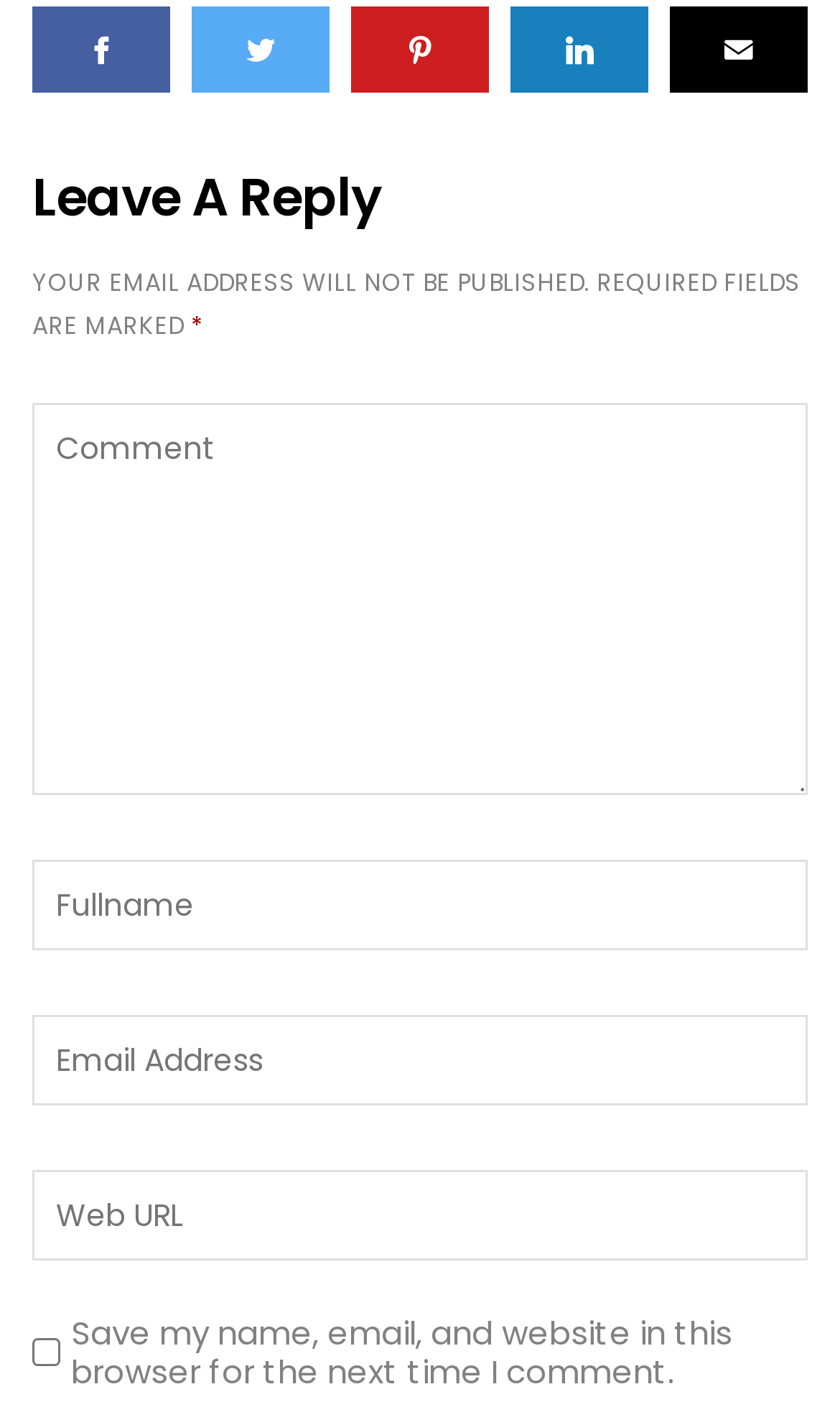Given the element description, predict the bounding box coordinates in the format (top-left x, top-left y, bottom-right x, bottom-right y), using floating point numbers between 0 and 1: name="g14e88b709" placeholder="Comment"

[0.038, 0.283, 0.962, 0.558]